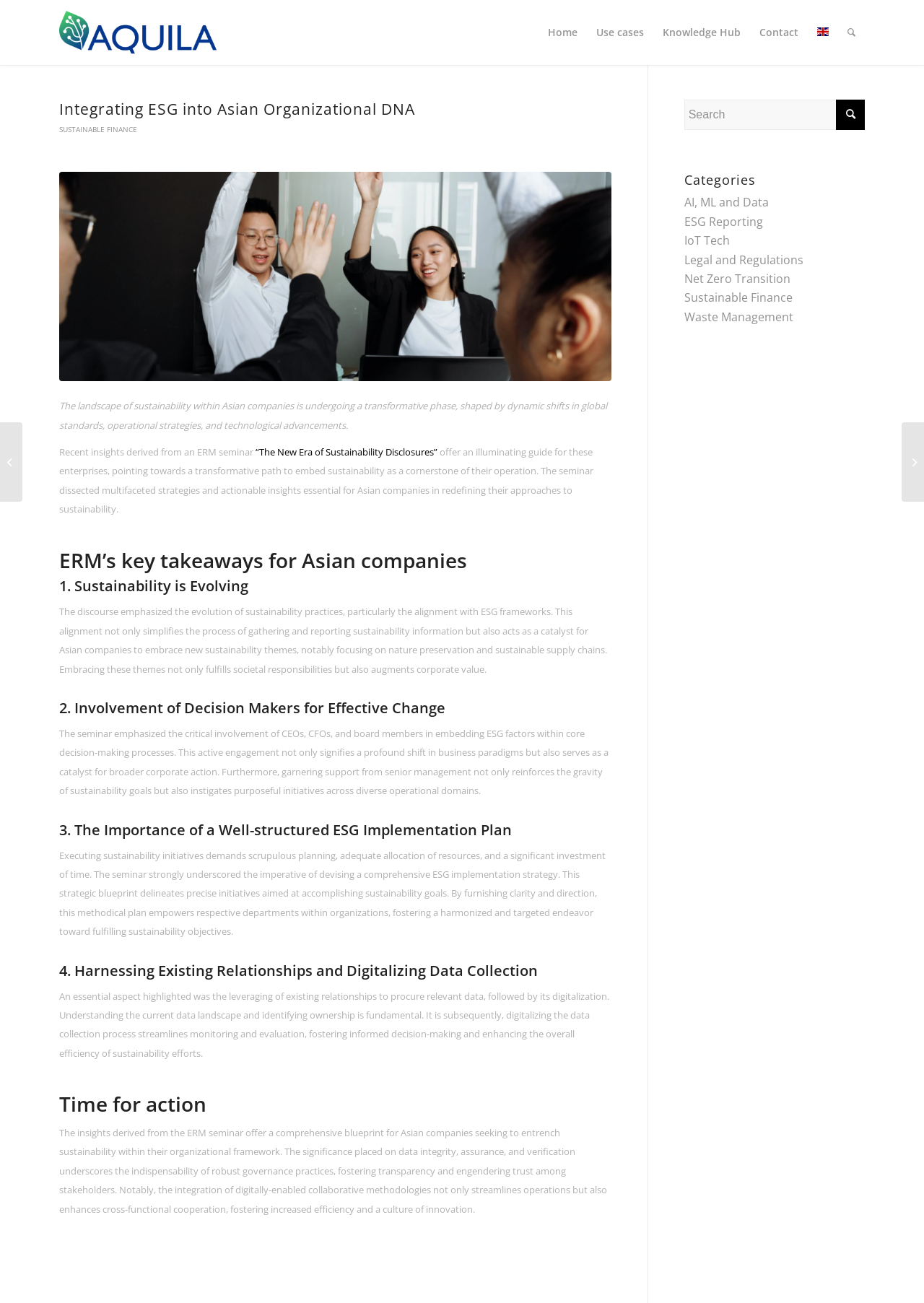What is the purpose of the ERM seminar?
Answer with a single word or short phrase according to what you see in the image.

To provide insights on sustainability